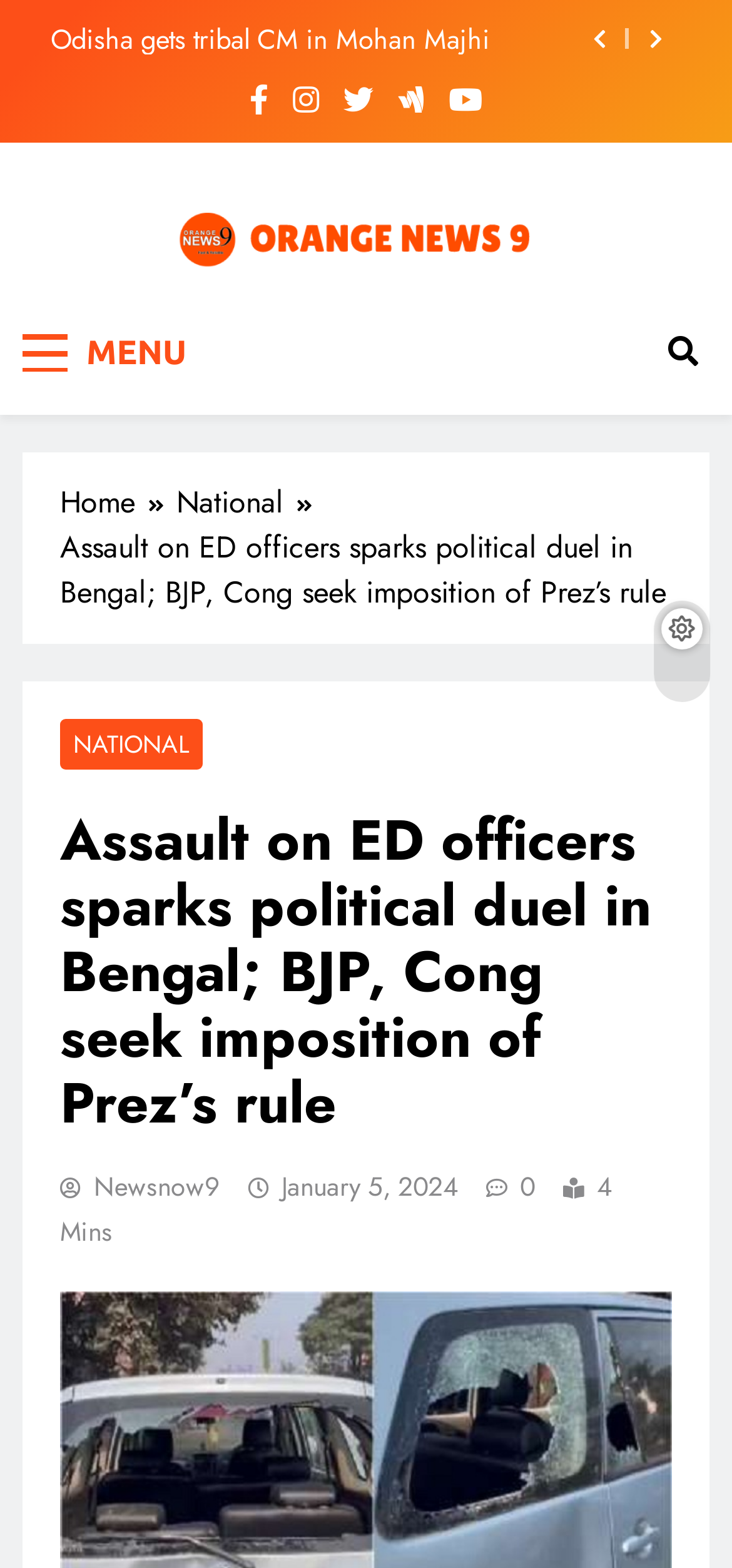Provide a thorough and detailed response to the question by examining the image: 
How long ago was the news article published?

I found the time of publication by looking at the bottom of the news article, where it is stated that the article was published 4 minutes ago.